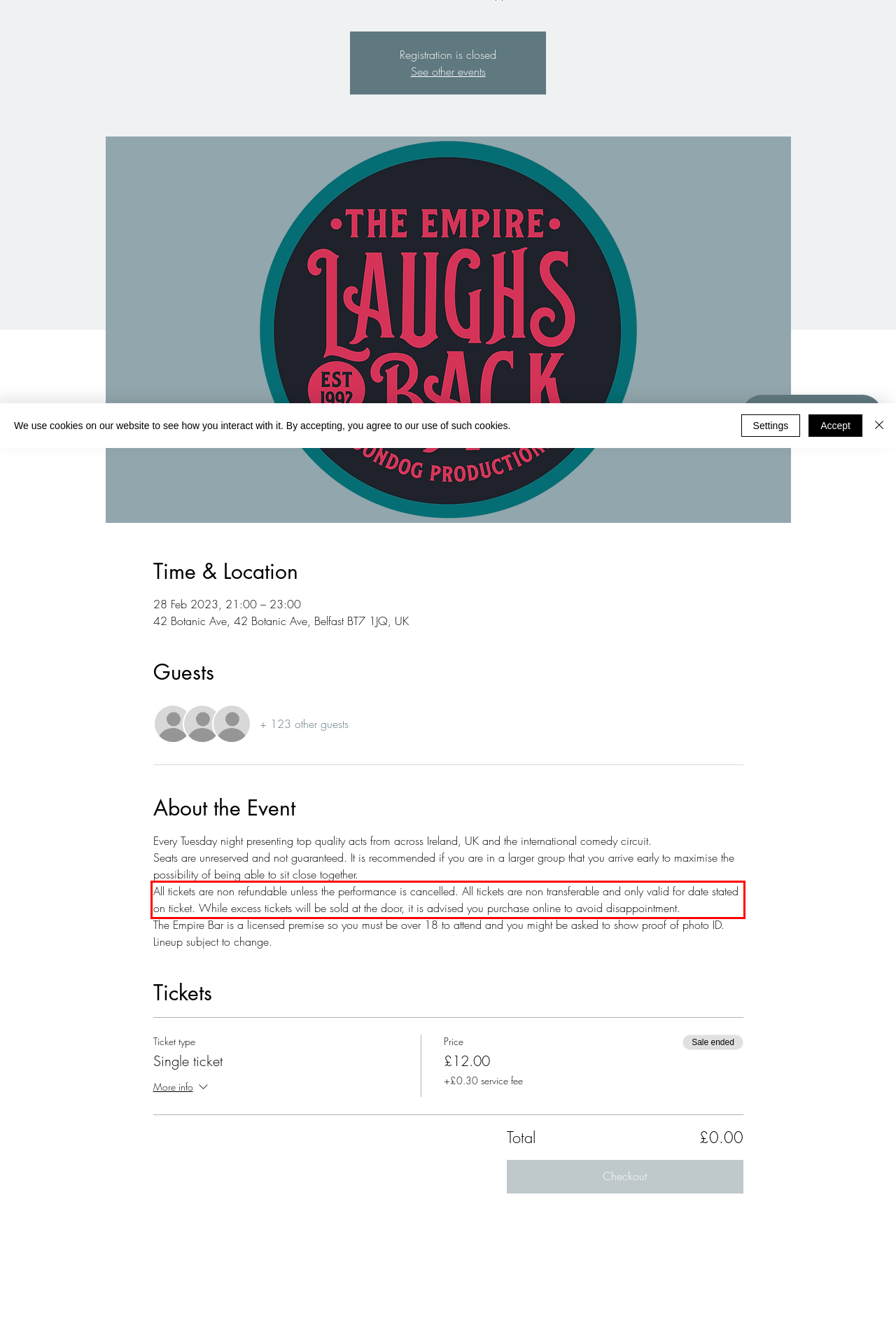Using the provided screenshot of a webpage, recognize the text inside the red rectangle bounding box by performing OCR.

All tickets are non refundable unless the performance is cancelled. All tickets are non transferable and only valid for date stated on ticket. While excess tickets will be sold at the door, it is advised you purchase online to avoid disappointment.